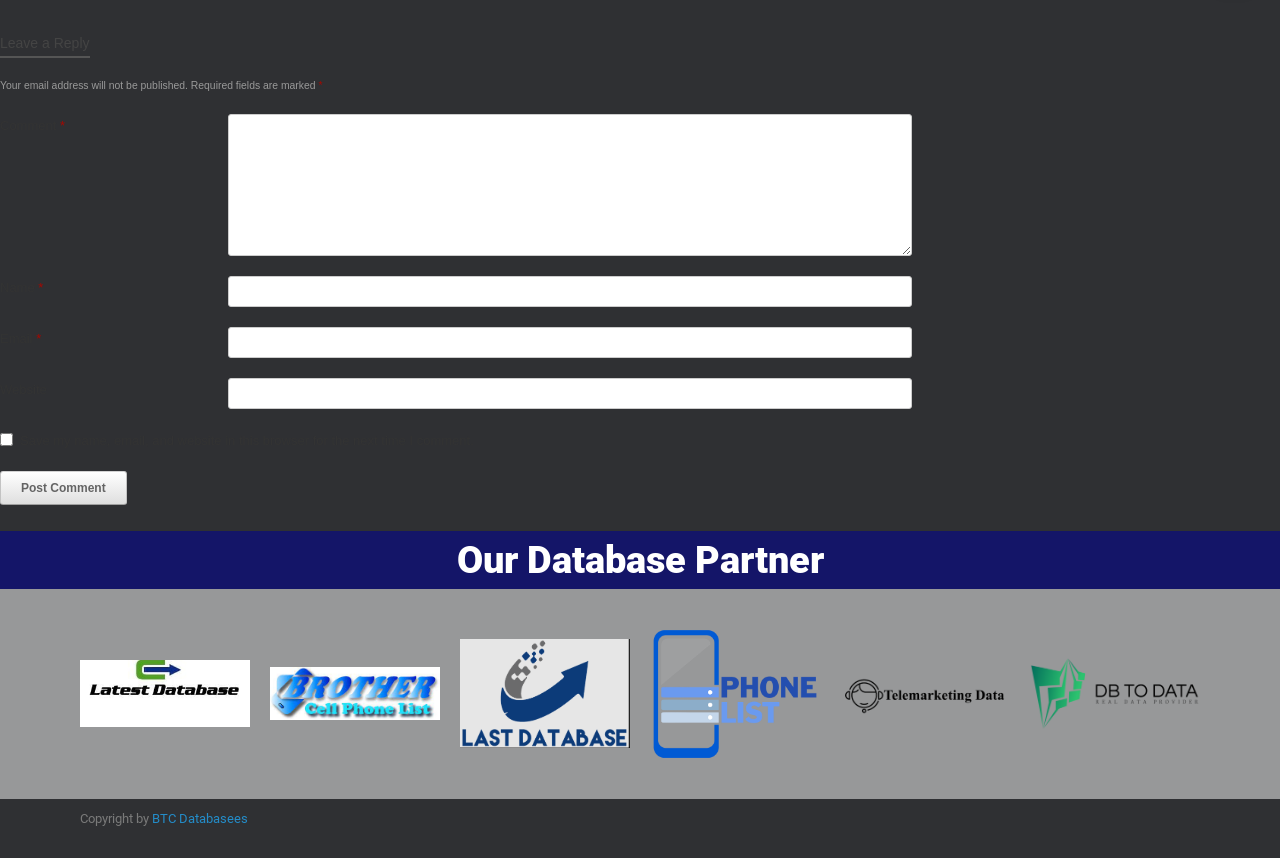How many links are there below 'Our Database Partner'?
Look at the screenshot and give a one-word or phrase answer.

5